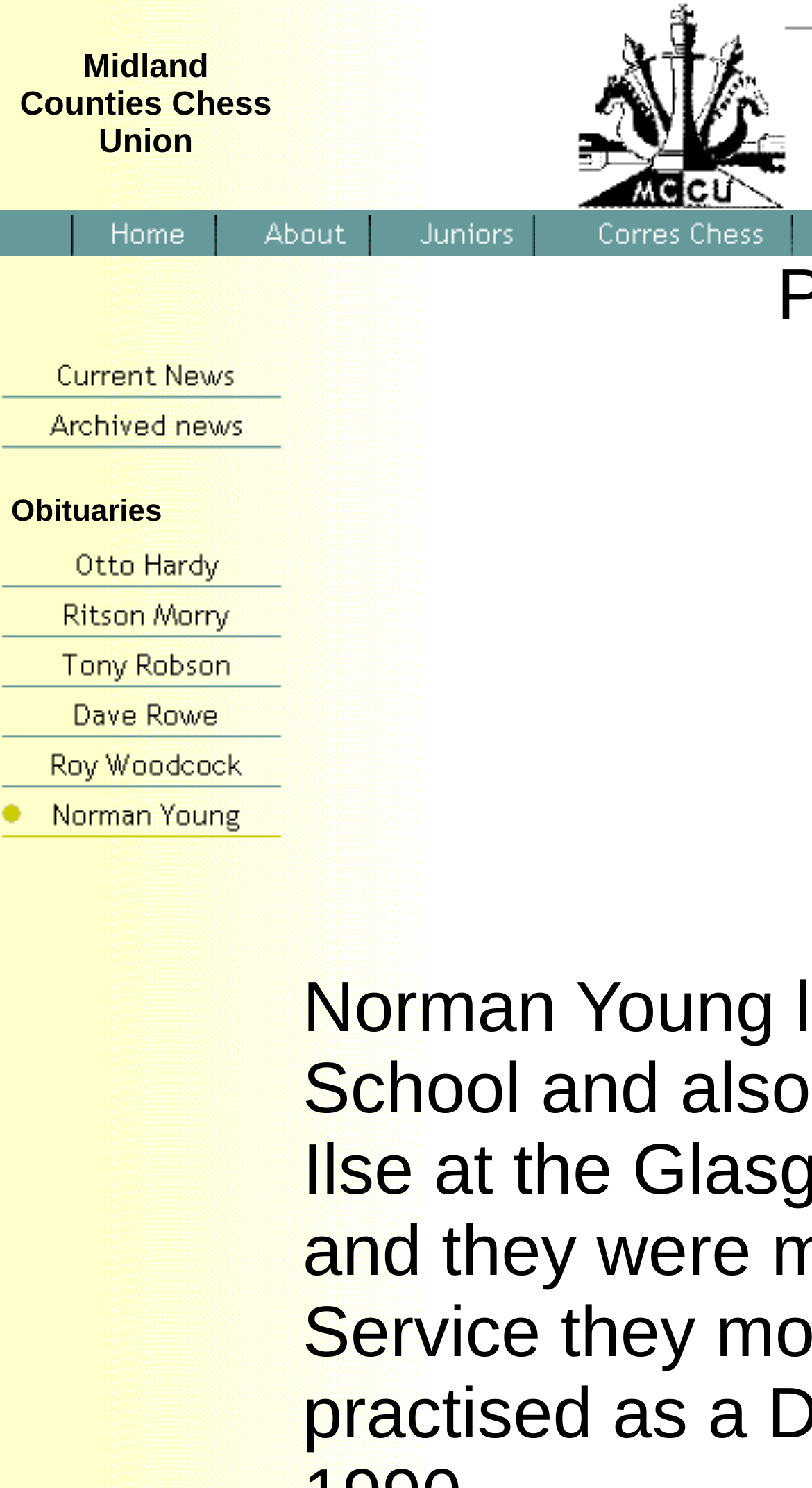Determine the bounding box coordinates for the clickable element required to fulfill the instruction: "Check Obituaries". Provide the coordinates as four float numbers between 0 and 1, i.e., [left, top, right, bottom].

[0.014, 0.334, 0.2, 0.356]